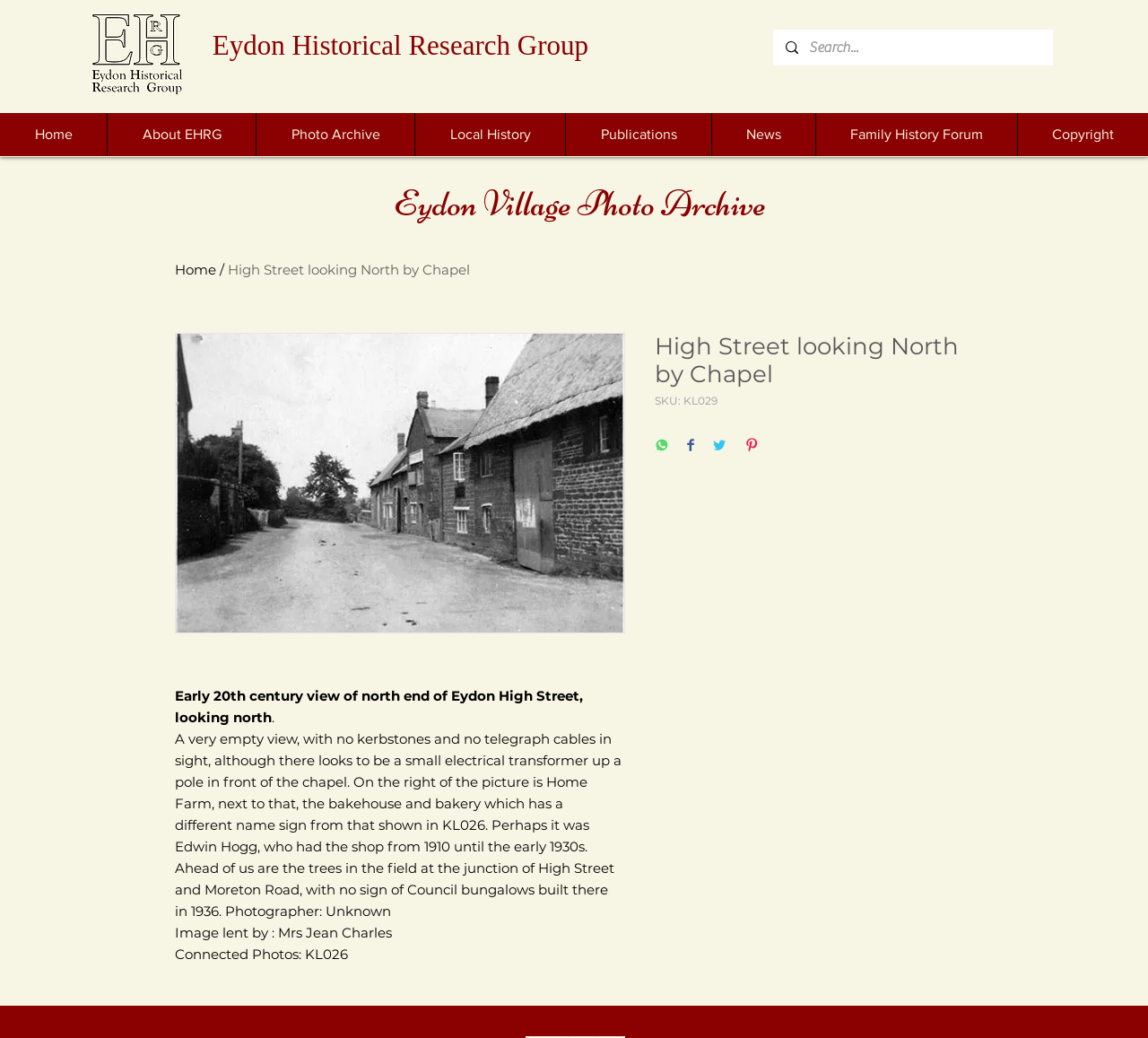Can you specify the bounding box coordinates for the region that should be clicked to fulfill this instruction: "Search for something".

[0.673, 0.029, 0.917, 0.063]